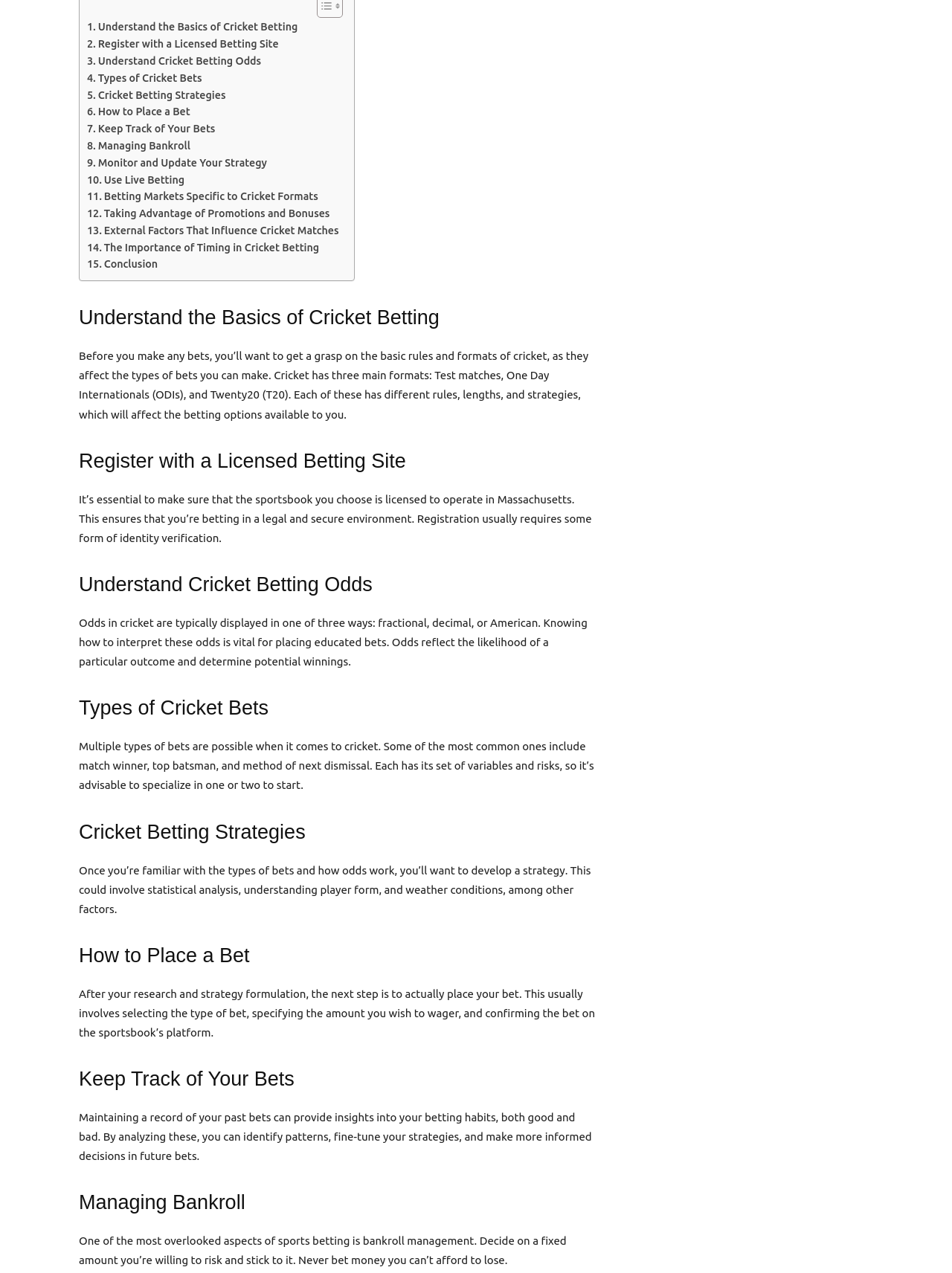Provide the bounding box for the UI element matching this description: "Managing Bankroll".

[0.091, 0.108, 0.2, 0.121]